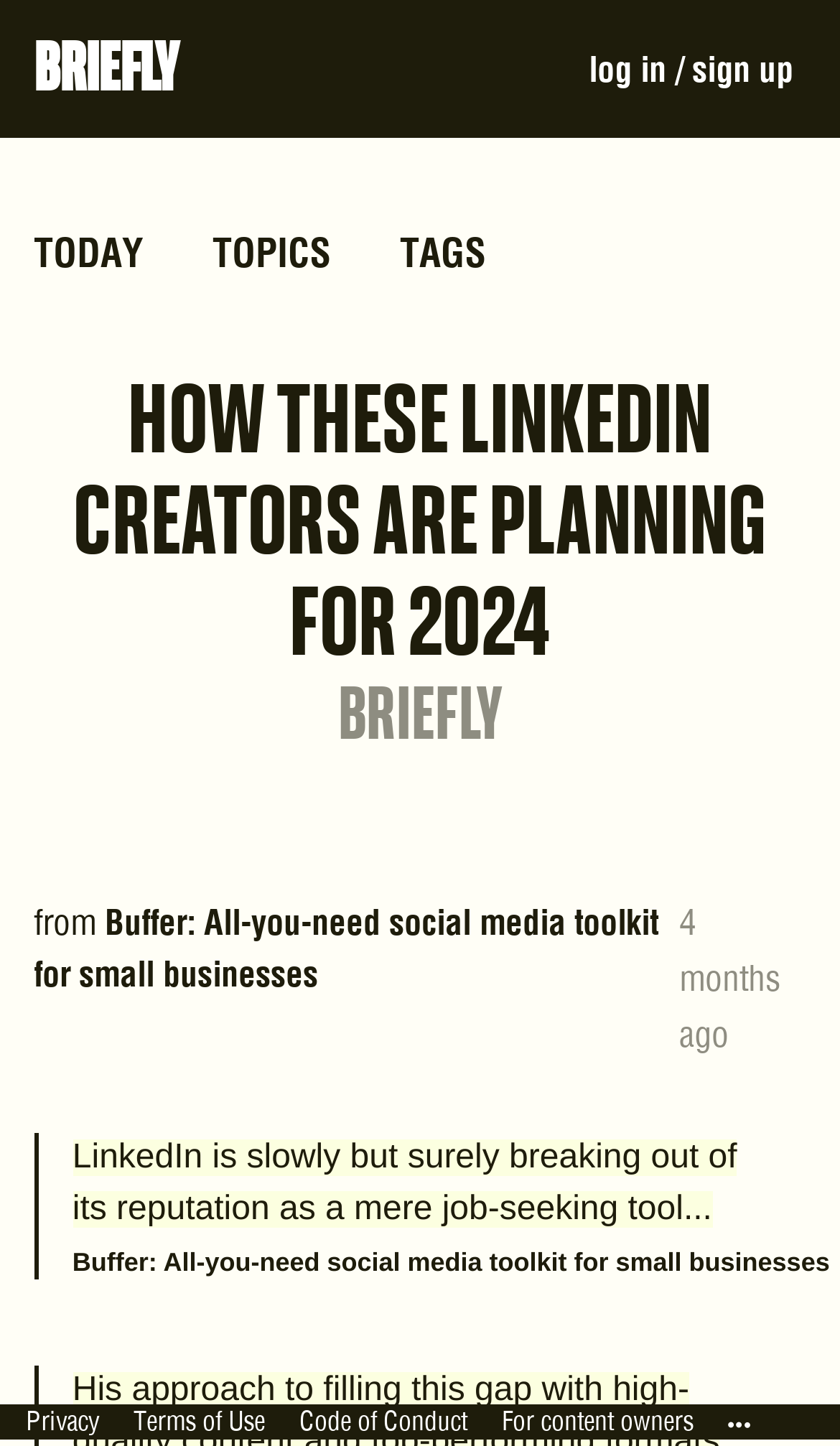What is the topic of the article?
Using the screenshot, give a one-word or short phrase answer.

LinkedIn creators